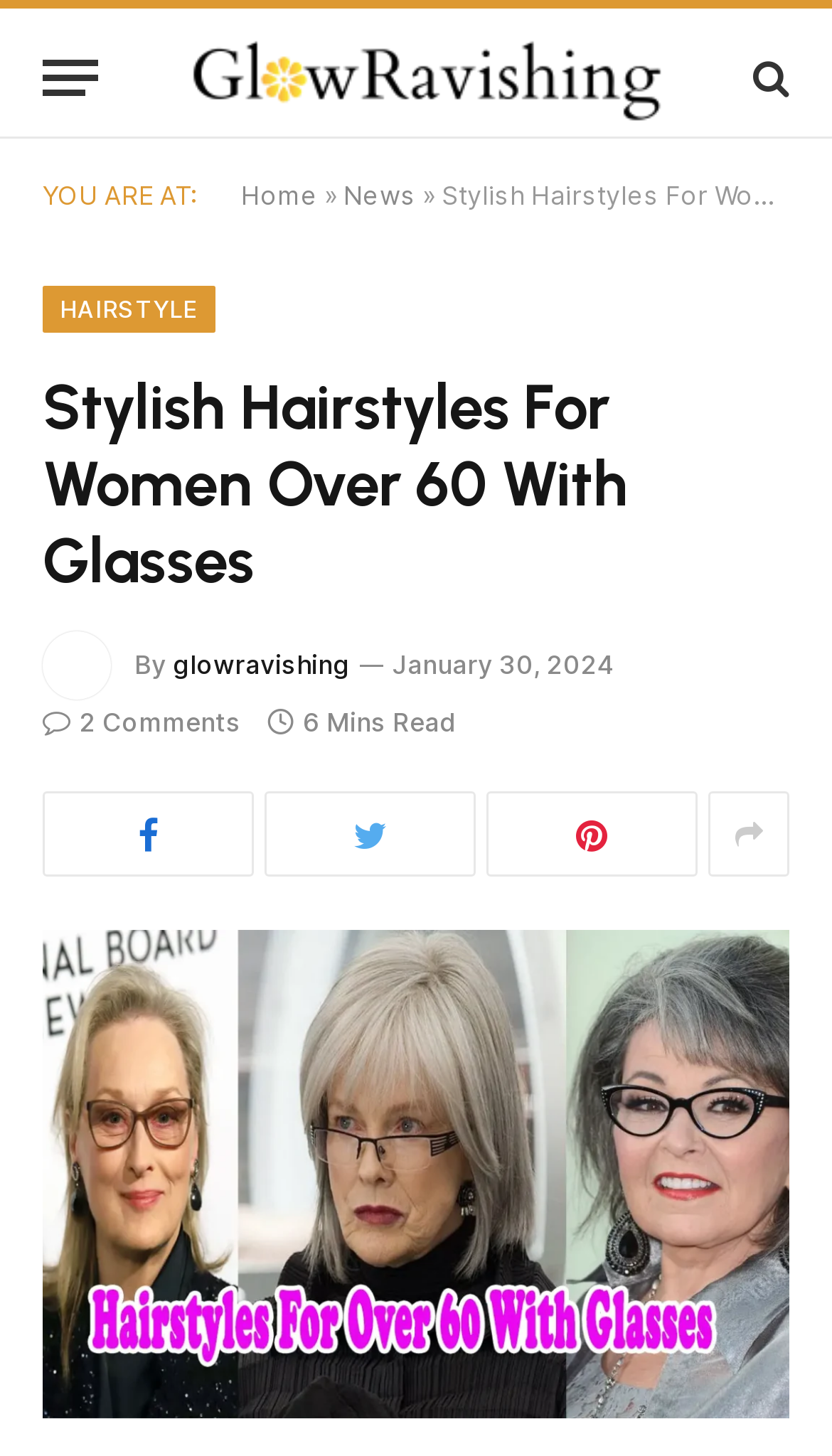Indicate the bounding box coordinates of the element that must be clicked to execute the instruction: "Read the news". The coordinates should be given as four float numbers between 0 and 1, i.e., [left, top, right, bottom].

[0.413, 0.123, 0.5, 0.145]